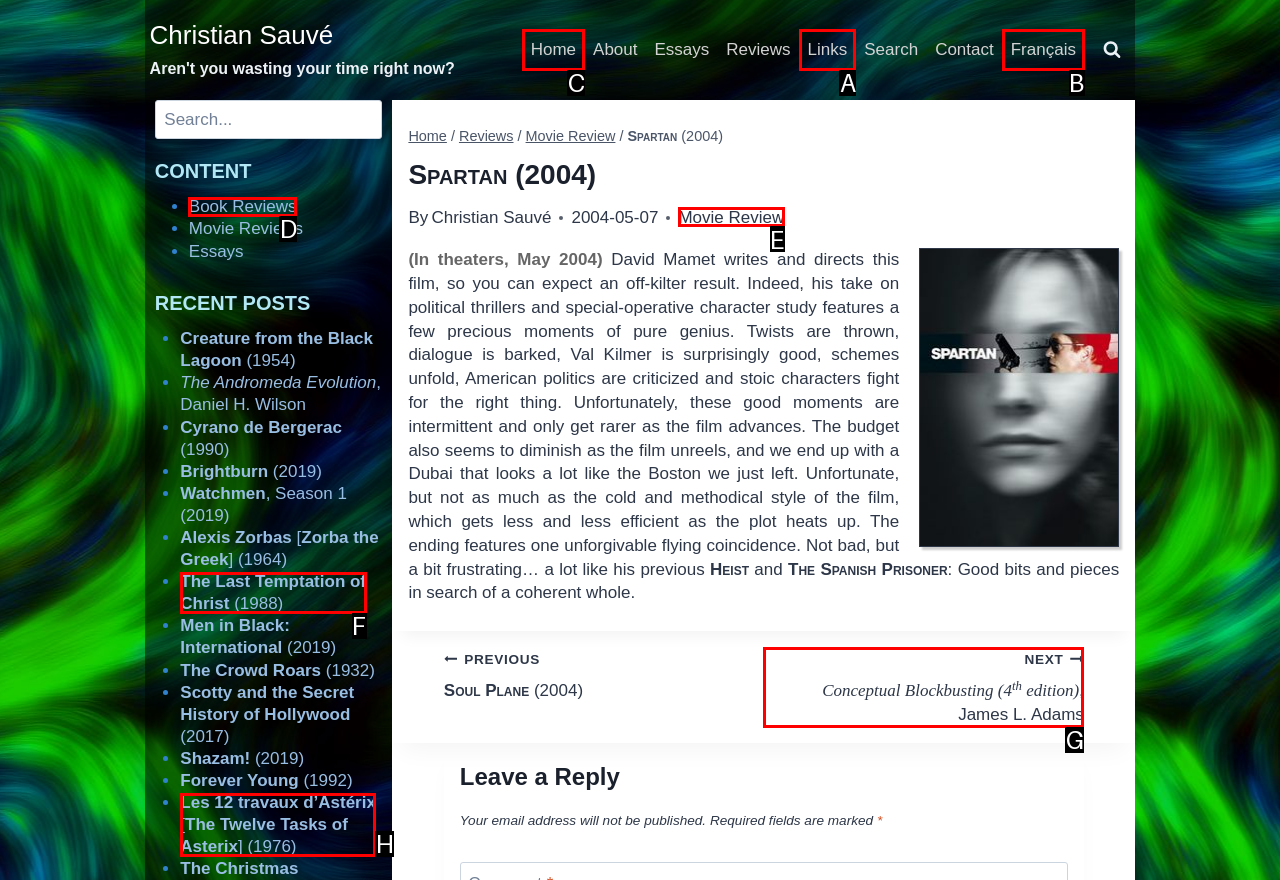Identify the HTML element to click to execute this task: Click on the 'Home' link Respond with the letter corresponding to the proper option.

C